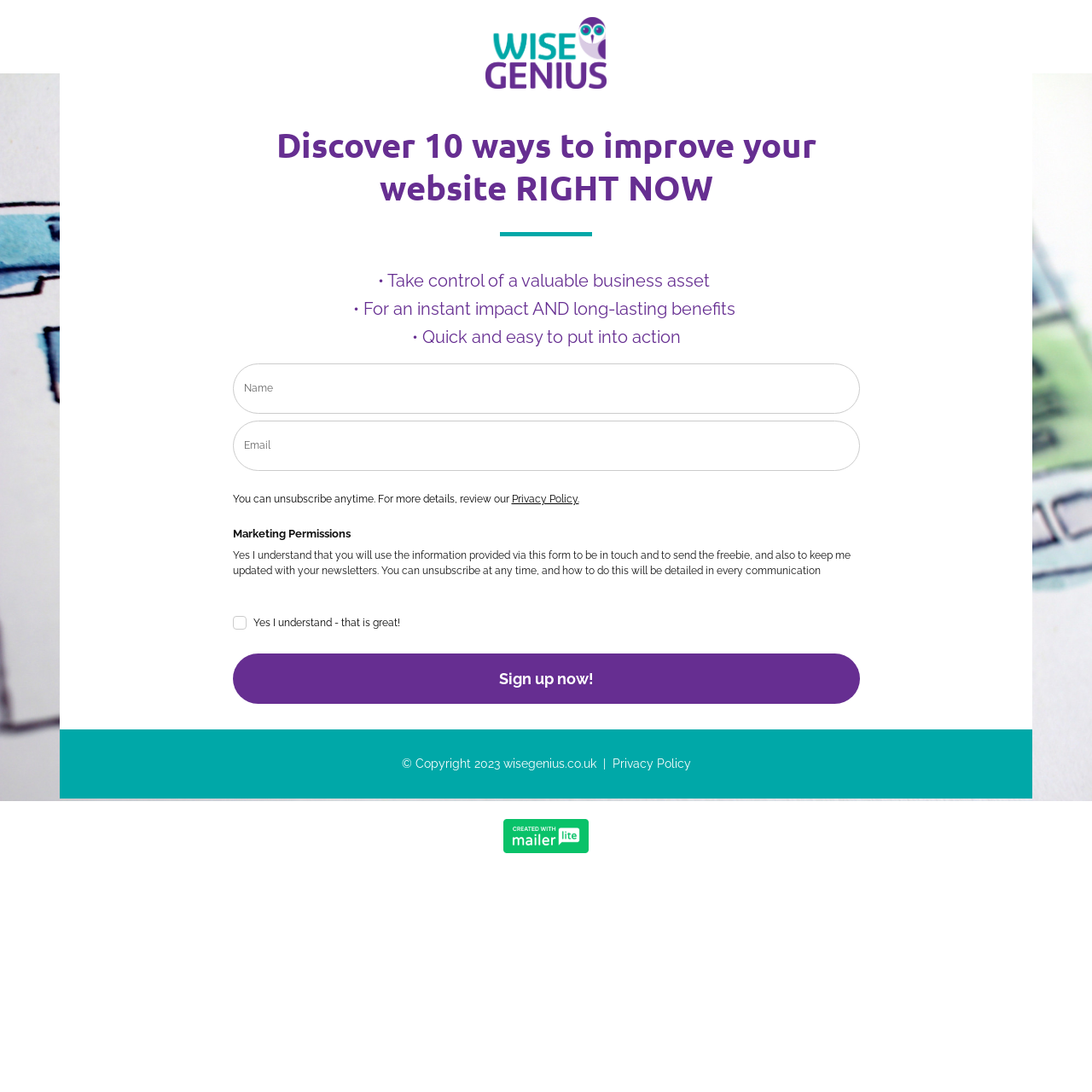What is the condition for unsubscribing from newsletters?
Use the information from the image to give a detailed answer to the question.

According to the StaticText element, 'You can unsubscribe anytime. For more details, review our Privacy Policy.', it is possible to unsubscribe from newsletters at any time.